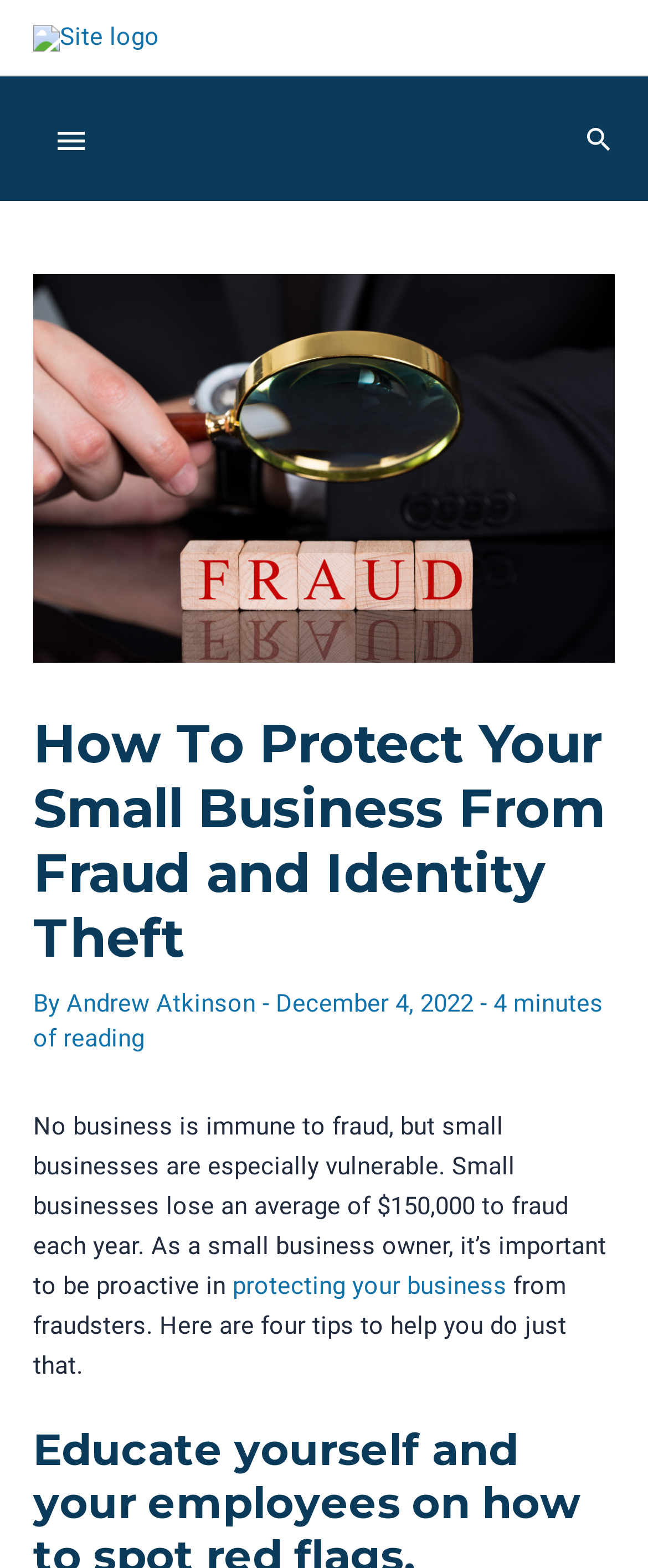Please answer the following query using a single word or phrase: 
What is the author of the article?

Andrew Atkinson